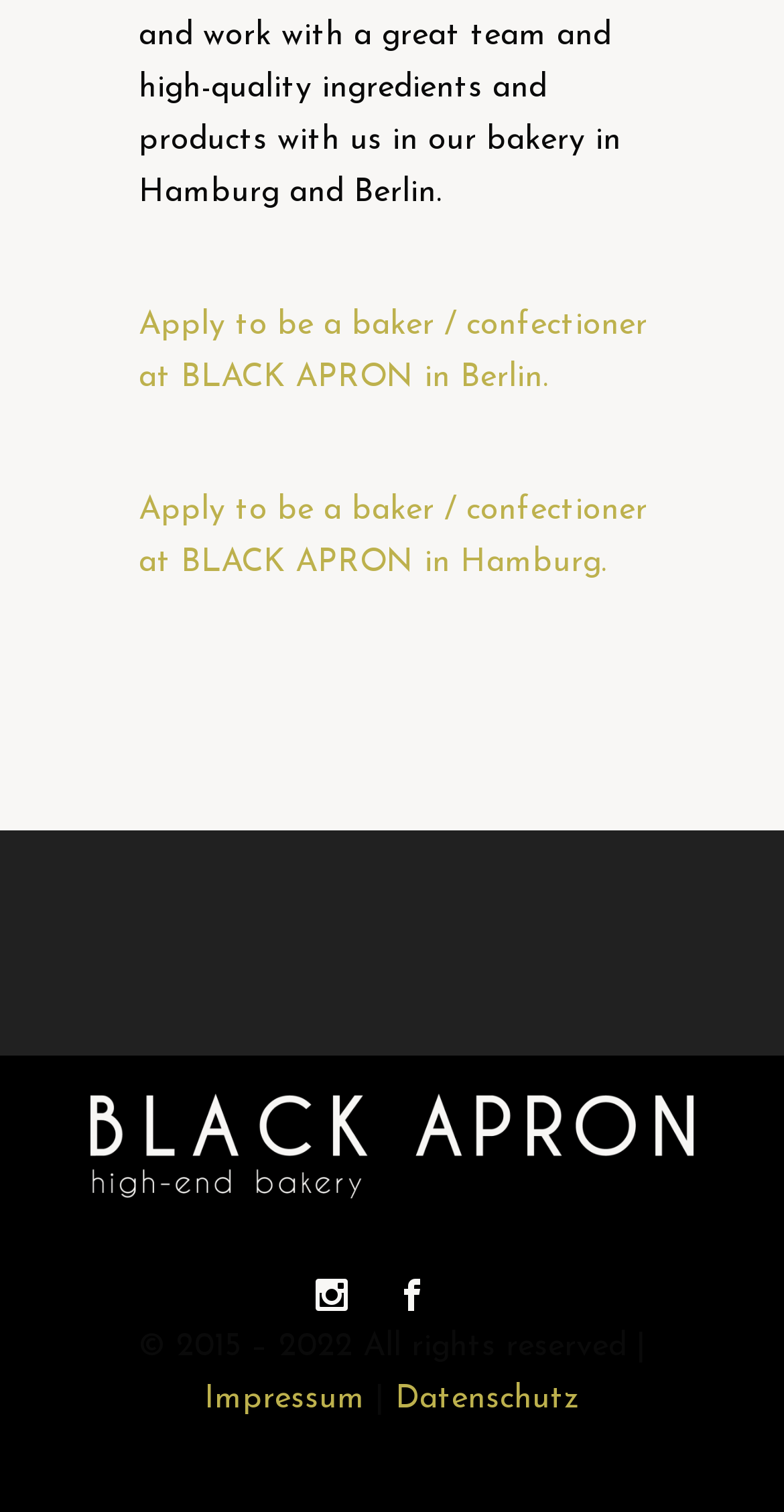What is the company name mentioned on the webpage?
Use the image to give a comprehensive and detailed response to the question.

I found the company name 'BLACK APRON' mentioned in the job links 'Apply to be a baker / confectioner at BLACK APRON in Berlin' and 'Apply to be a baker / confectioner at BLACK APRON in Hamburg'.